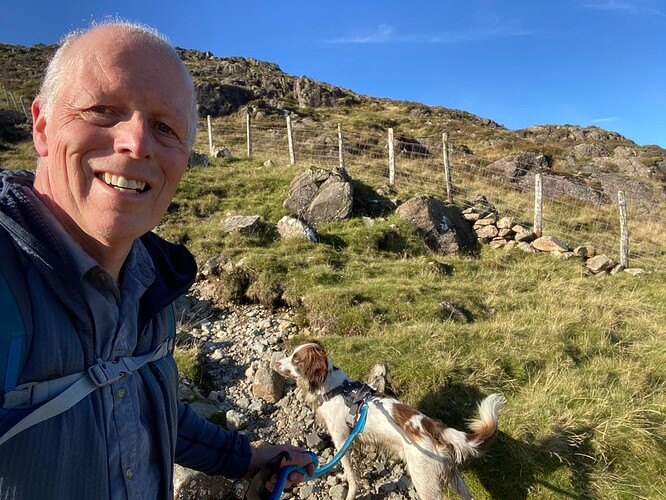What color is the sky in the image?
Offer a detailed and exhaustive answer to the question.

The caption describes the sky as 'bright blue', which contrasts with the earthy tones of the ground, creating a visually appealing scene.